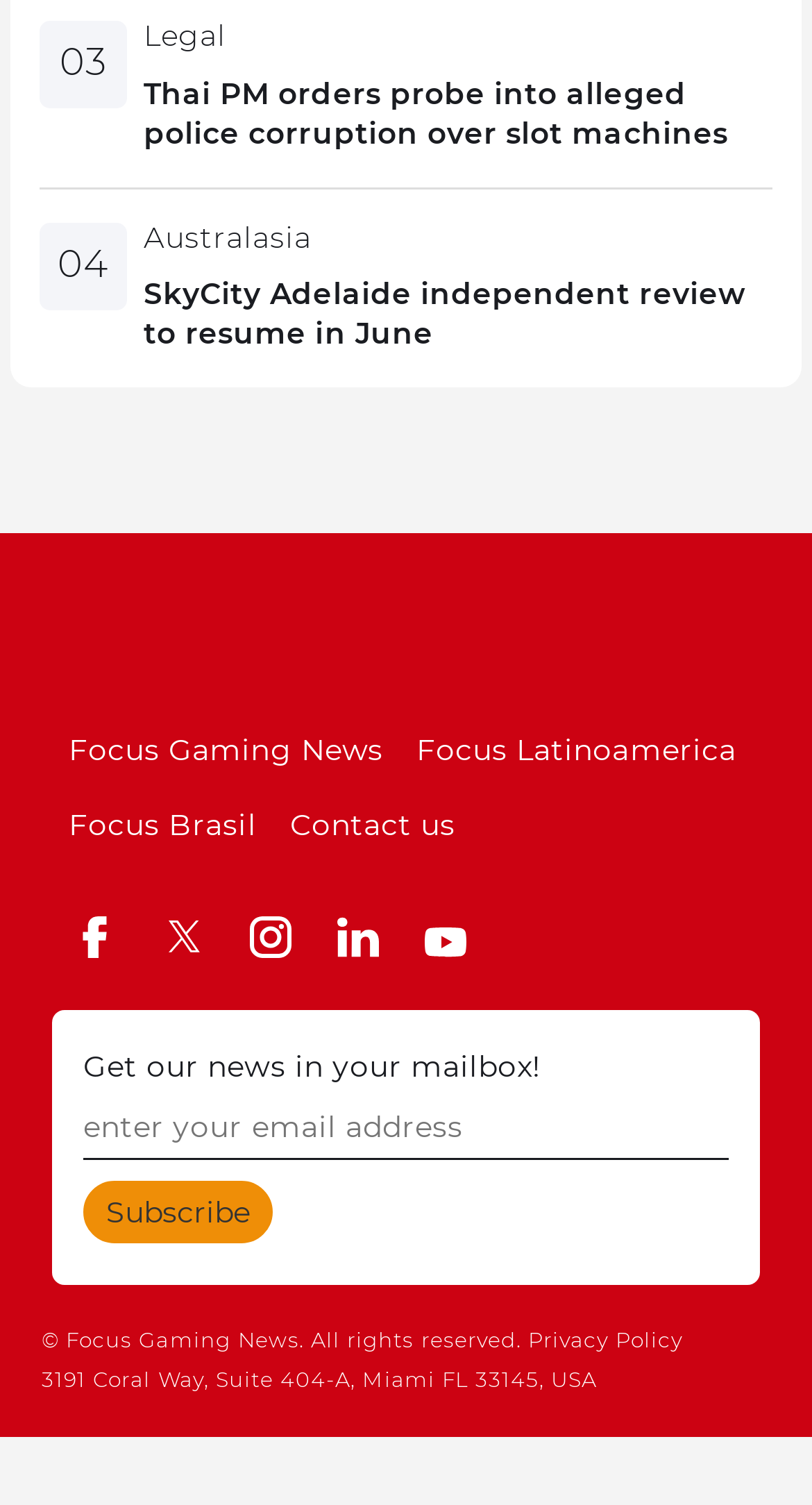Identify the bounding box coordinates of the element that should be clicked to fulfill this task: "Follow on Facebook". The coordinates should be provided as four float numbers between 0 and 1, i.e., [left, top, right, bottom].

[0.092, 0.609, 0.144, 0.644]